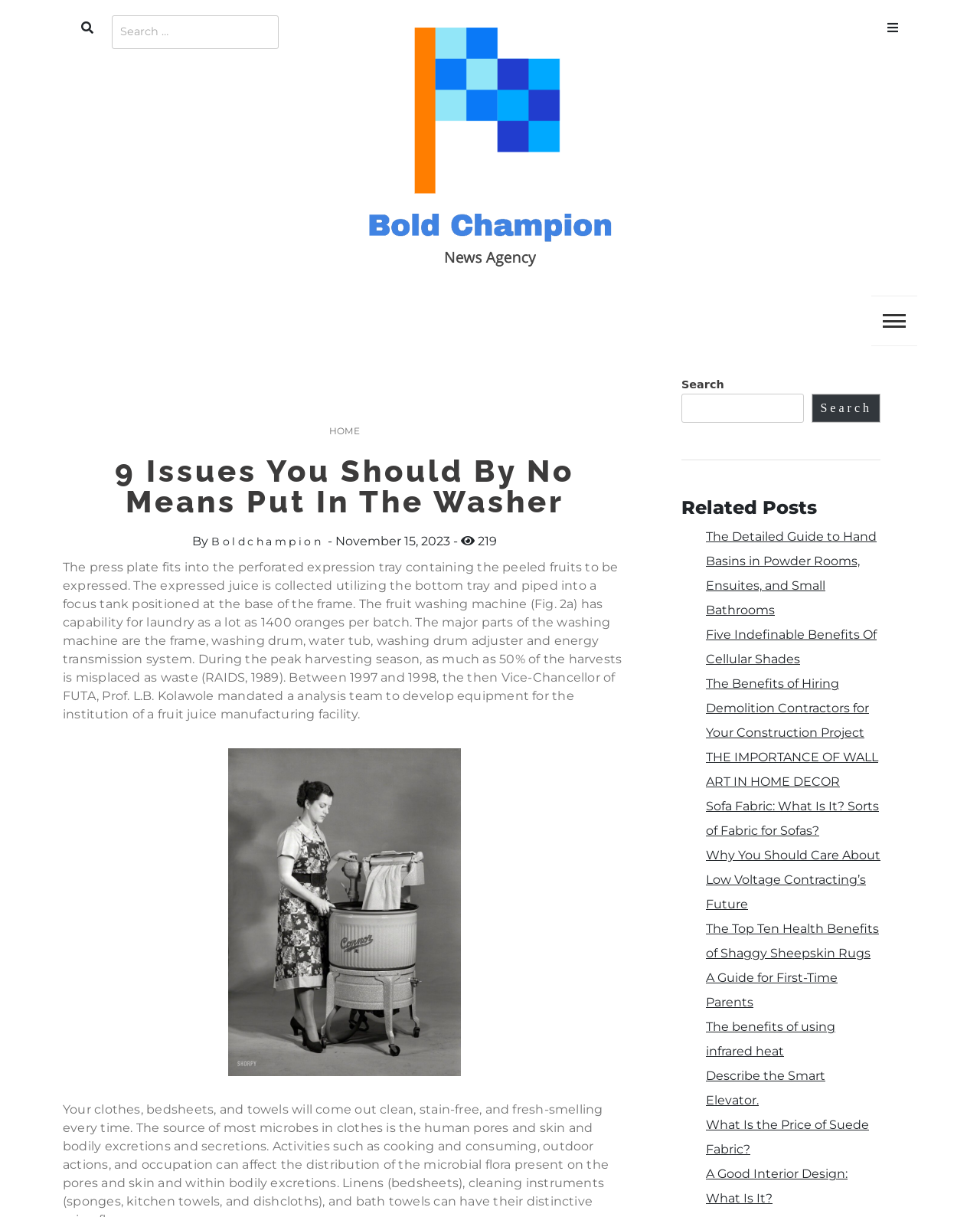What is the topic of the main article?
Answer the question with a detailed and thorough explanation.

I inferred the topic of the main article by reading the StaticText element with a long description about a fruit washing machine, which seems to be the main content of the webpage.